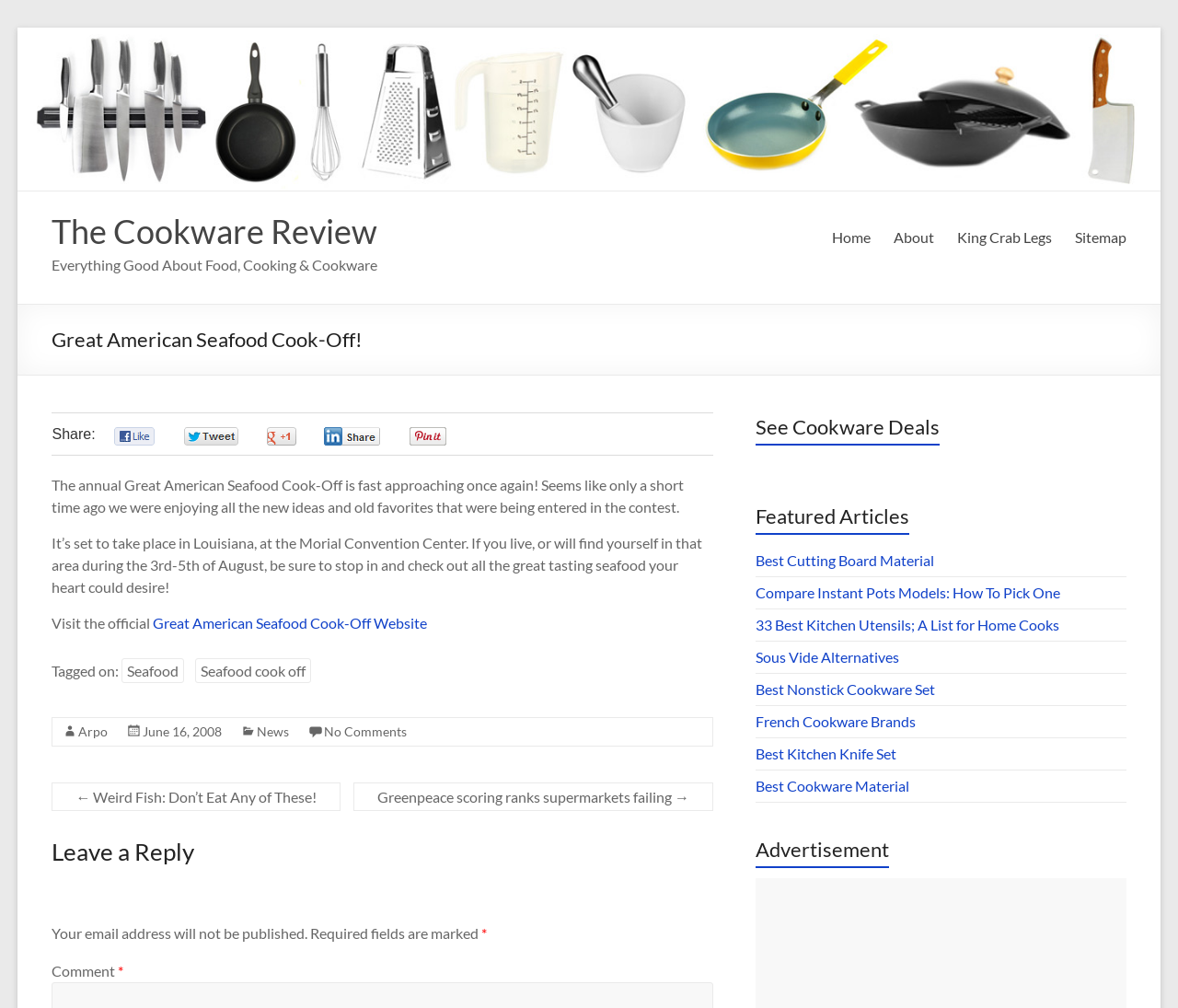Could you locate the bounding box coordinates for the section that should be clicked to accomplish this task: "Search for something".

None